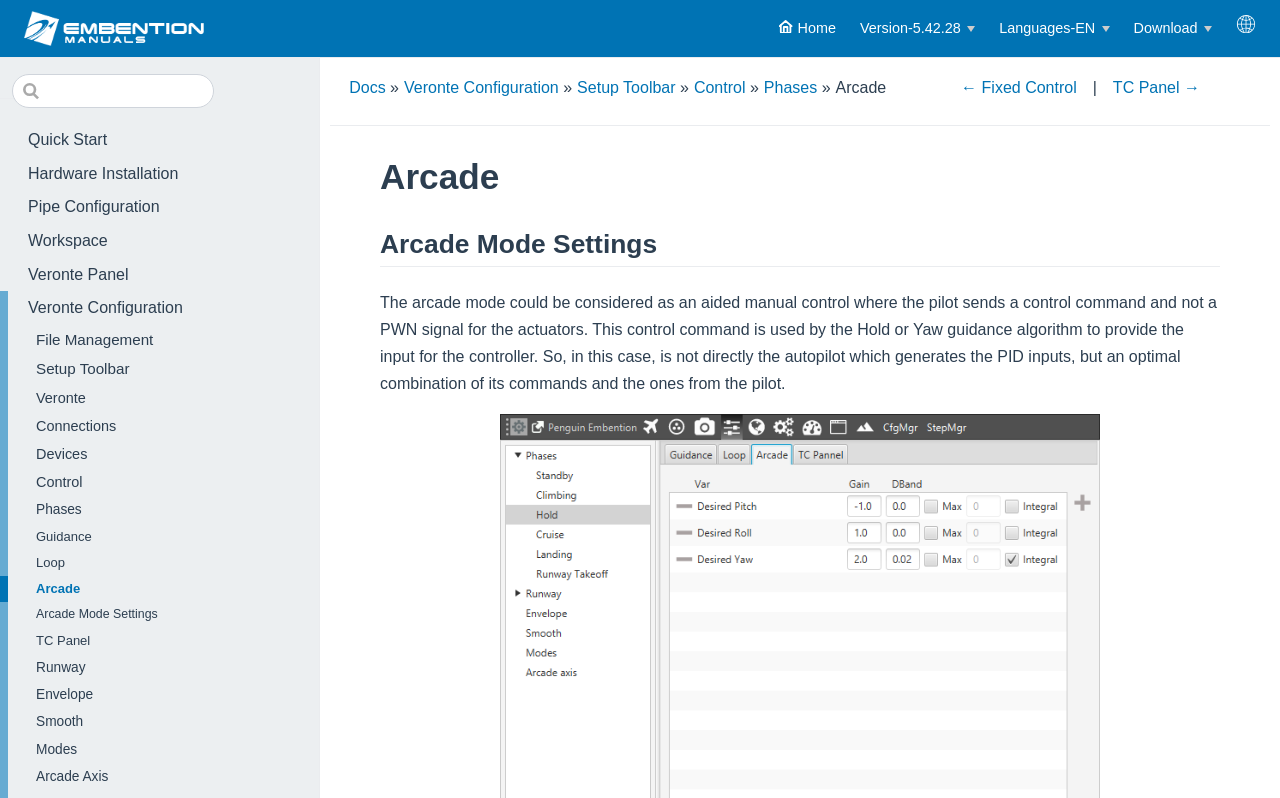Using the element description Contact Us, predict the bounding box coordinates for the UI element. Provide the coordinates in (top-left x, top-left y, bottom-right x, bottom-right y) format with values ranging from 0 to 1.

None